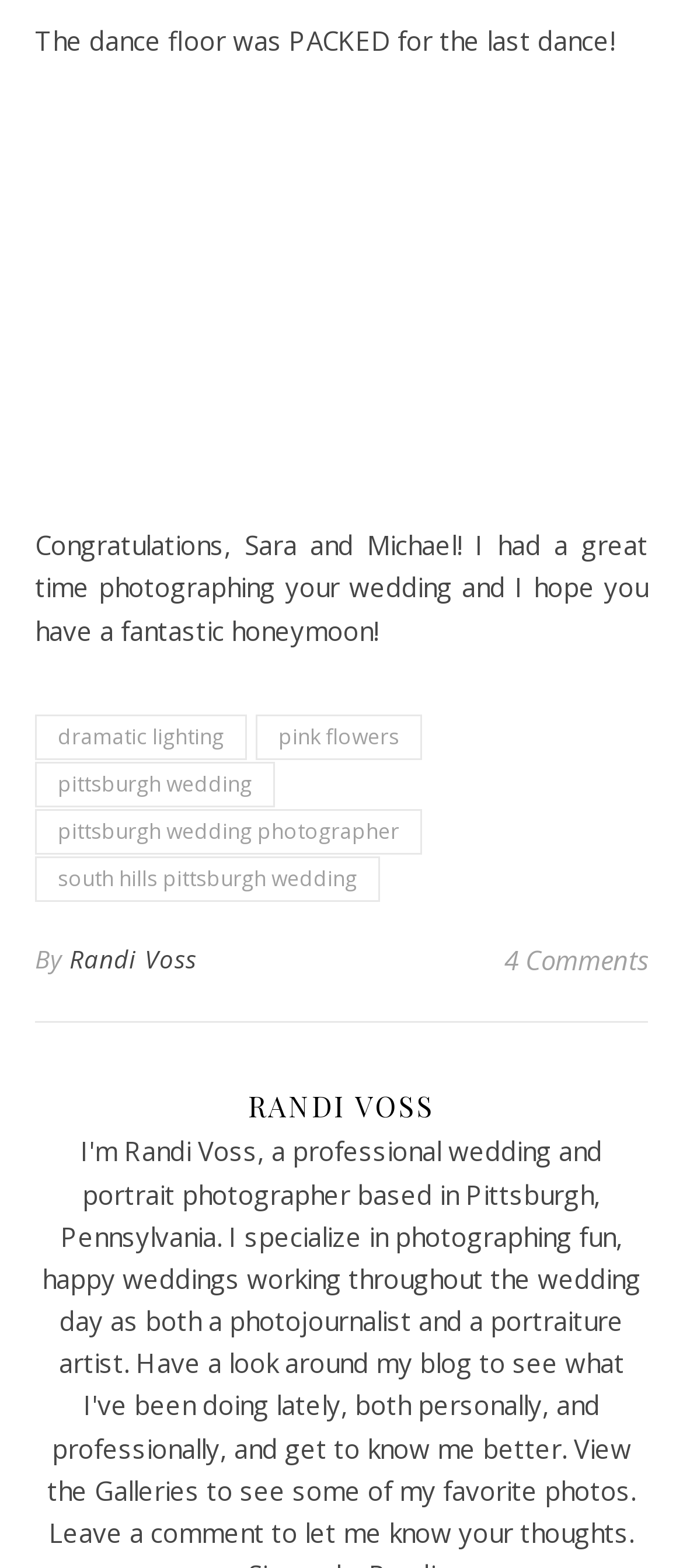What is the location of the wedding?
Refer to the image and offer an in-depth and detailed answer to the question.

The webpage contains links with the text 'pittsburgh wedding' and 'south hills pittsburgh wedding', indicating that the location of the wedding is Pittsburgh.